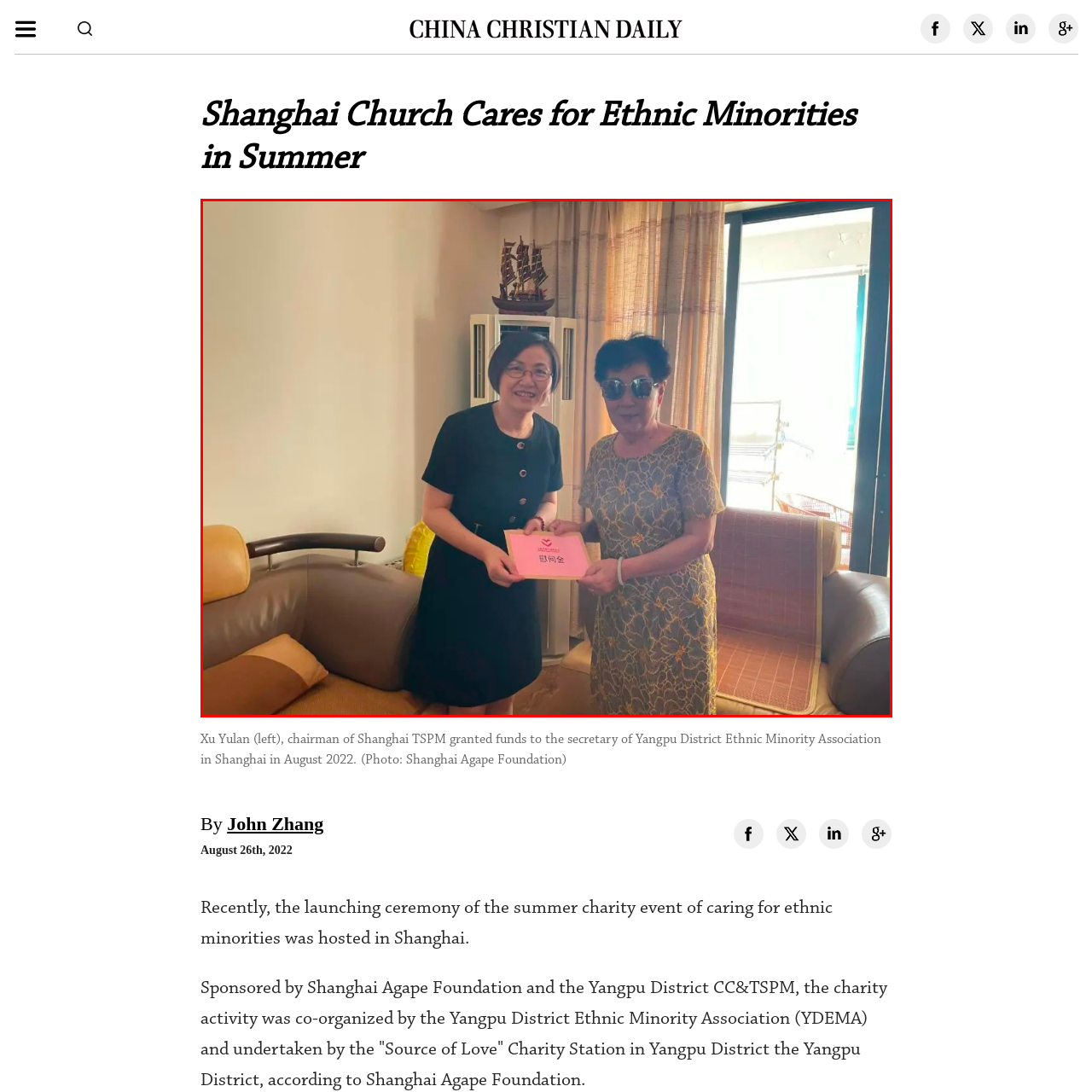What is the likely content of the pink envelope?
Direct your attention to the image enclosed by the red bounding box and provide a detailed answer to the question.

The caption suggests that the pink envelope likely contains funds or resources aimed at supporting minority communities in the district, signifying the ongoing efforts to foster inclusivity and support.